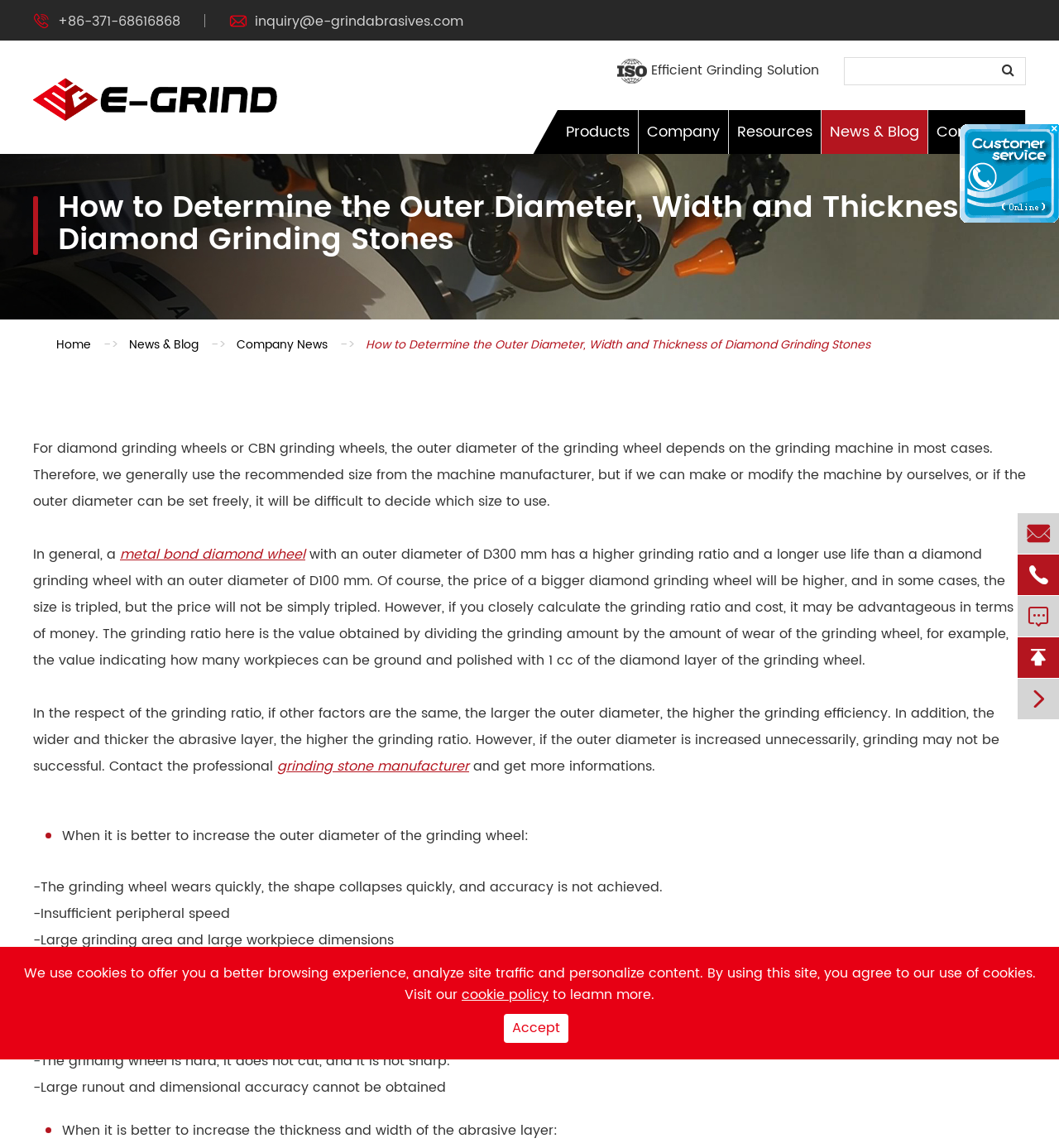Pinpoint the bounding box coordinates of the clickable element to carry out the following instruction: "Click the 'News & Blog' link."

[0.122, 0.292, 0.188, 0.316]